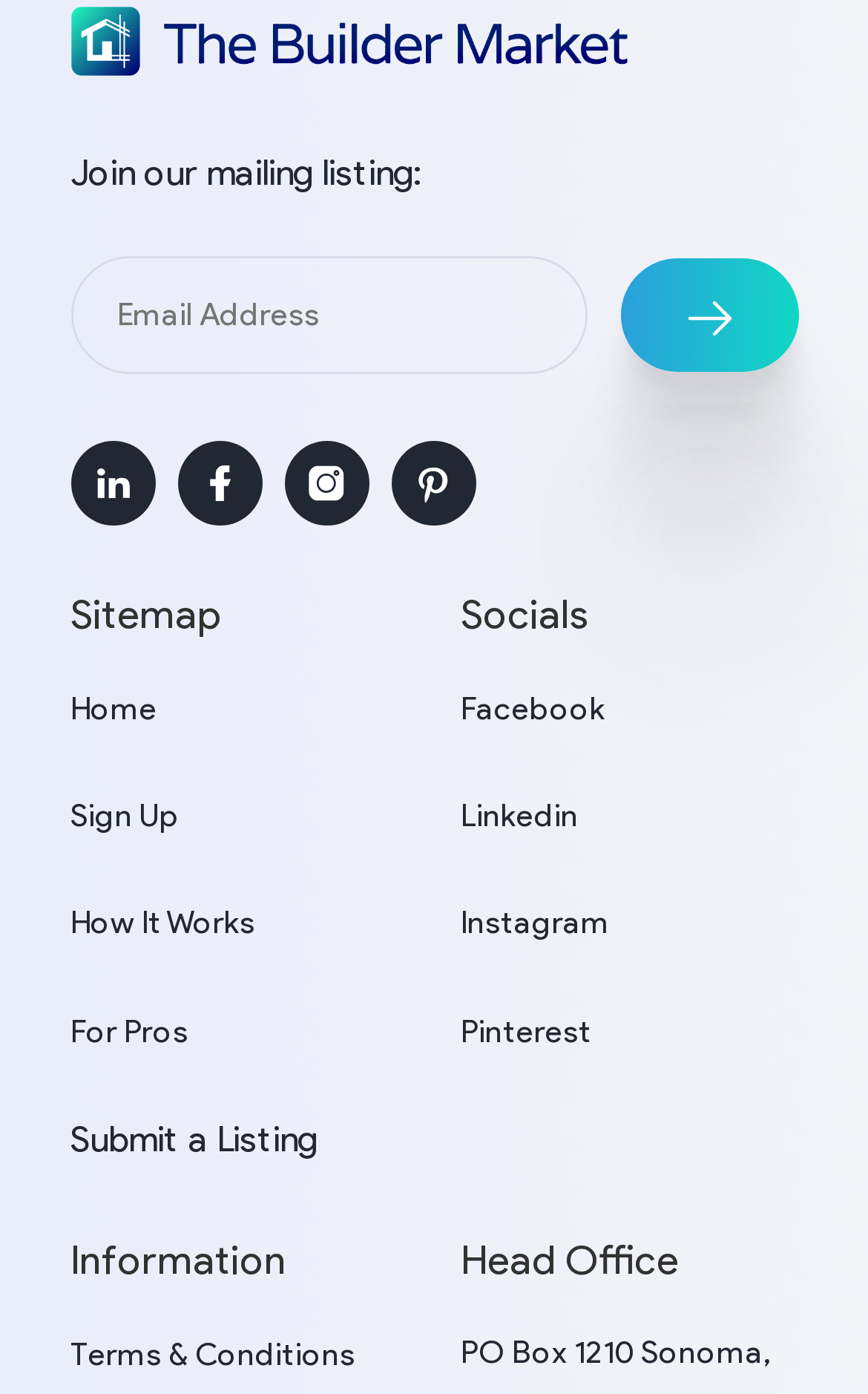What is the button below the Email Address textbox?
Using the image as a reference, give an elaborate response to the question.

The button below the Email Address textbox is labeled as 'Sign-up to newsletter', indicating that it is used to submit the email address and sign up to a newsletter or mailing list.